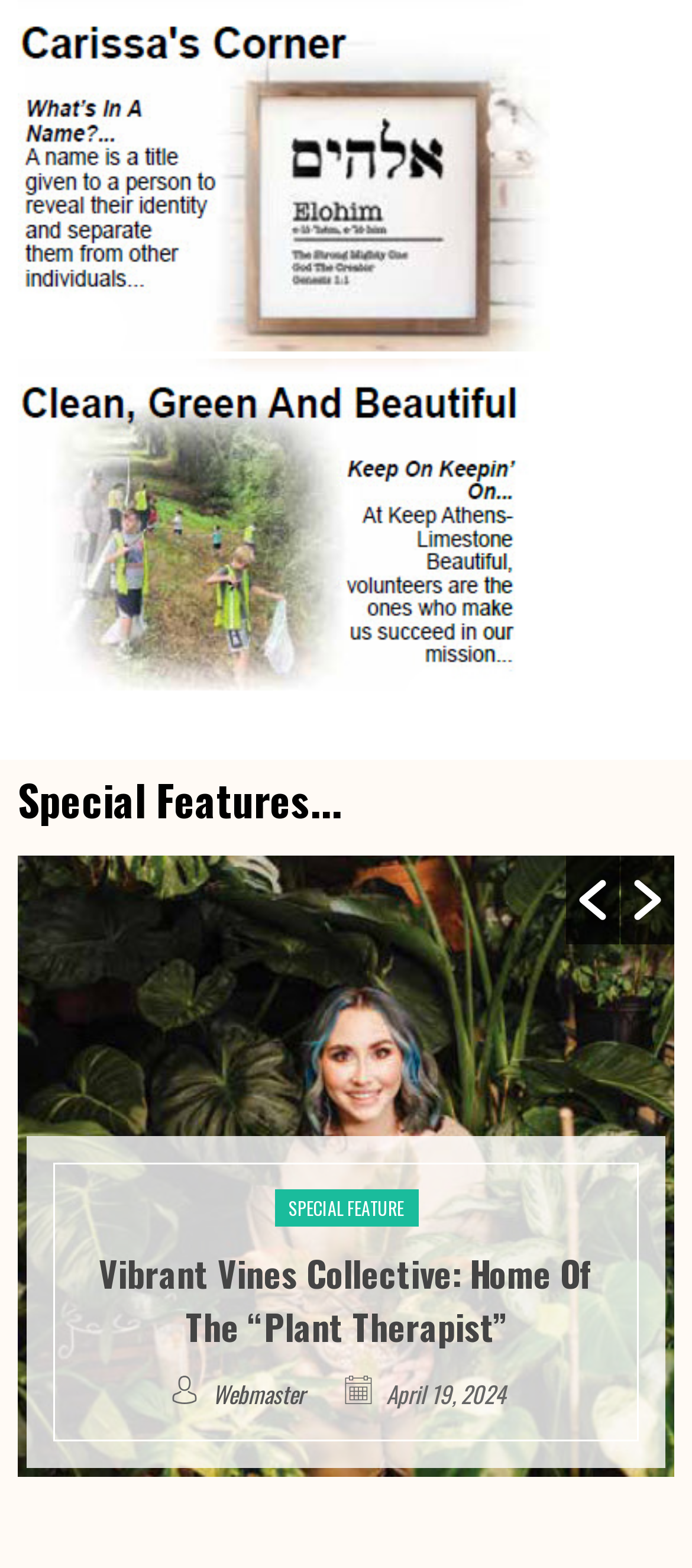How many buttons are there on the webpage?
Please provide a single word or phrase based on the screenshot.

2